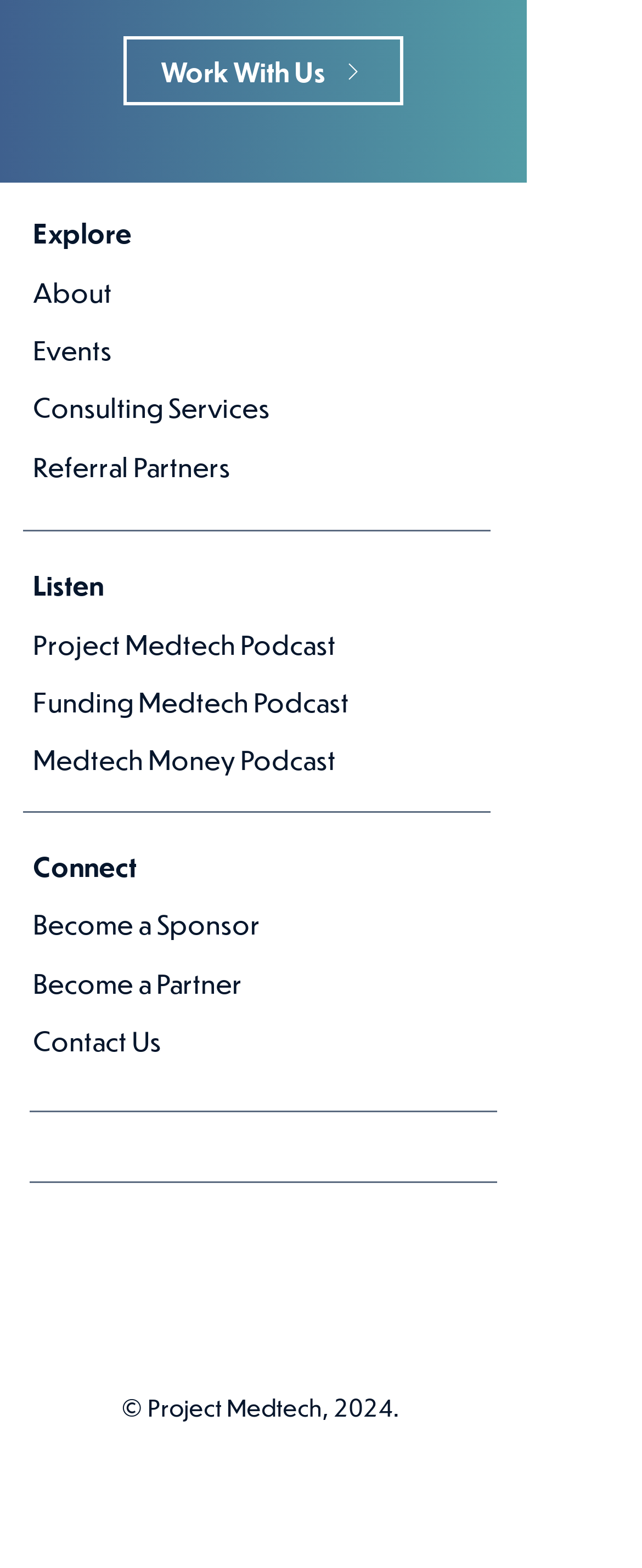Highlight the bounding box coordinates of the element you need to click to perform the following instruction: "Click on Work With Us."

[0.192, 0.023, 0.628, 0.067]